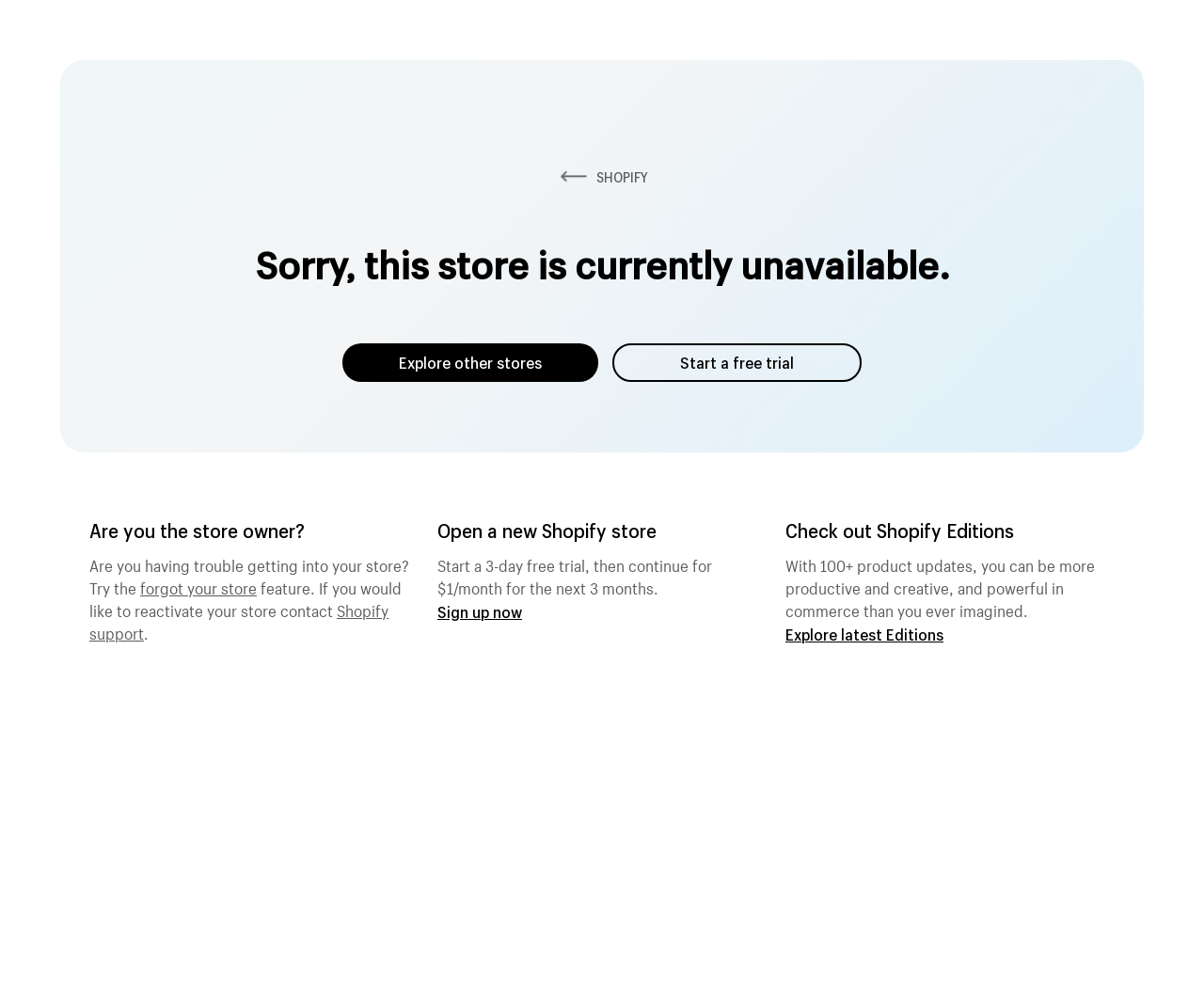Provide a thorough and detailed response to the question by examining the image: 
What is the current status of the store?

The current status of the store can be determined by looking at the heading element which says 'Sorry, this store is currently unavailable.' This indicates that the store is not currently available or active.